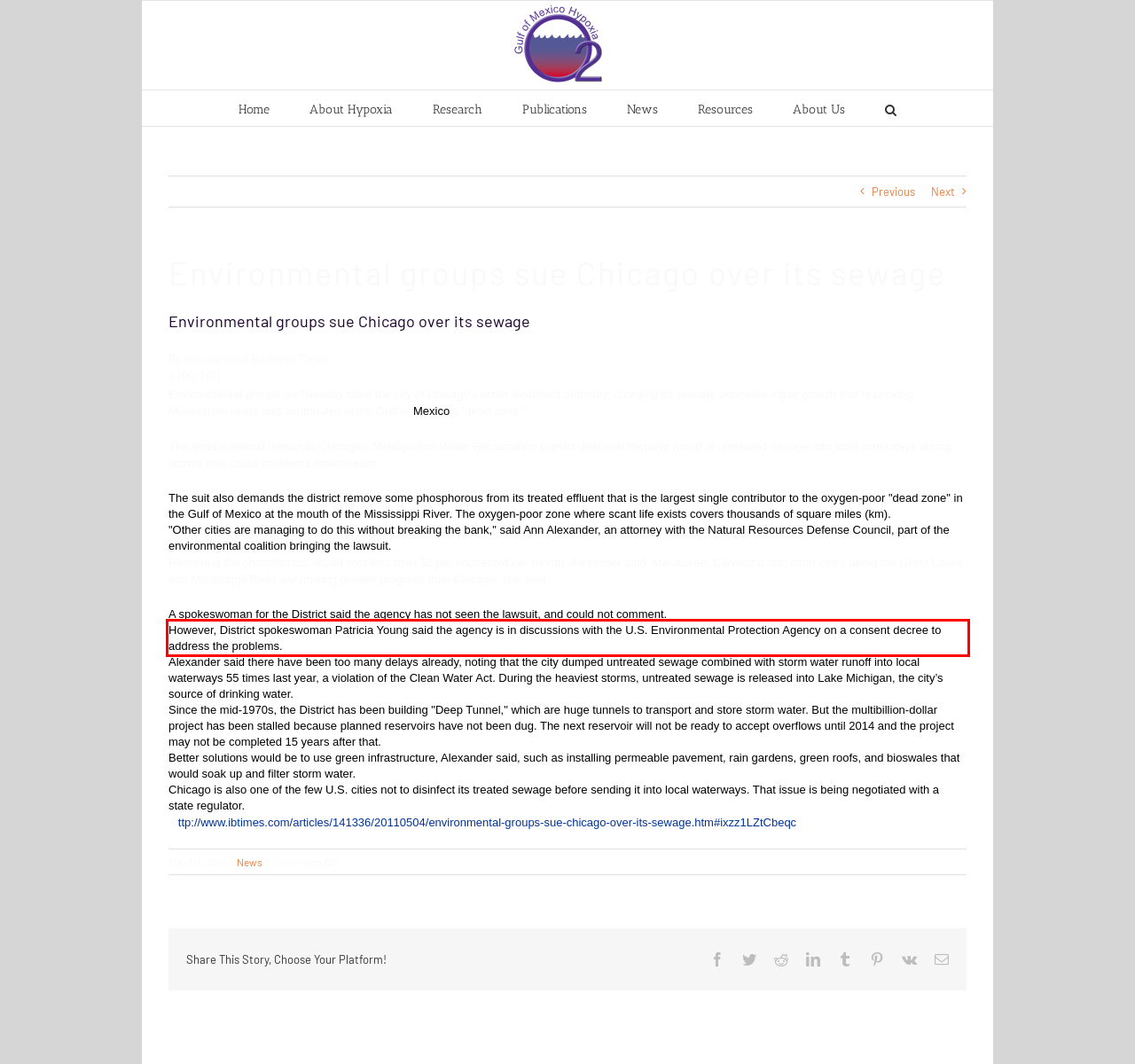You are provided with a screenshot of a webpage that includes a red bounding box. Extract and generate the text content found within the red bounding box.

However, District spokeswoman Patricia Young said the agency is in discussions with the U.S. Environmental Protection Agency on a consent decree to address the problems.